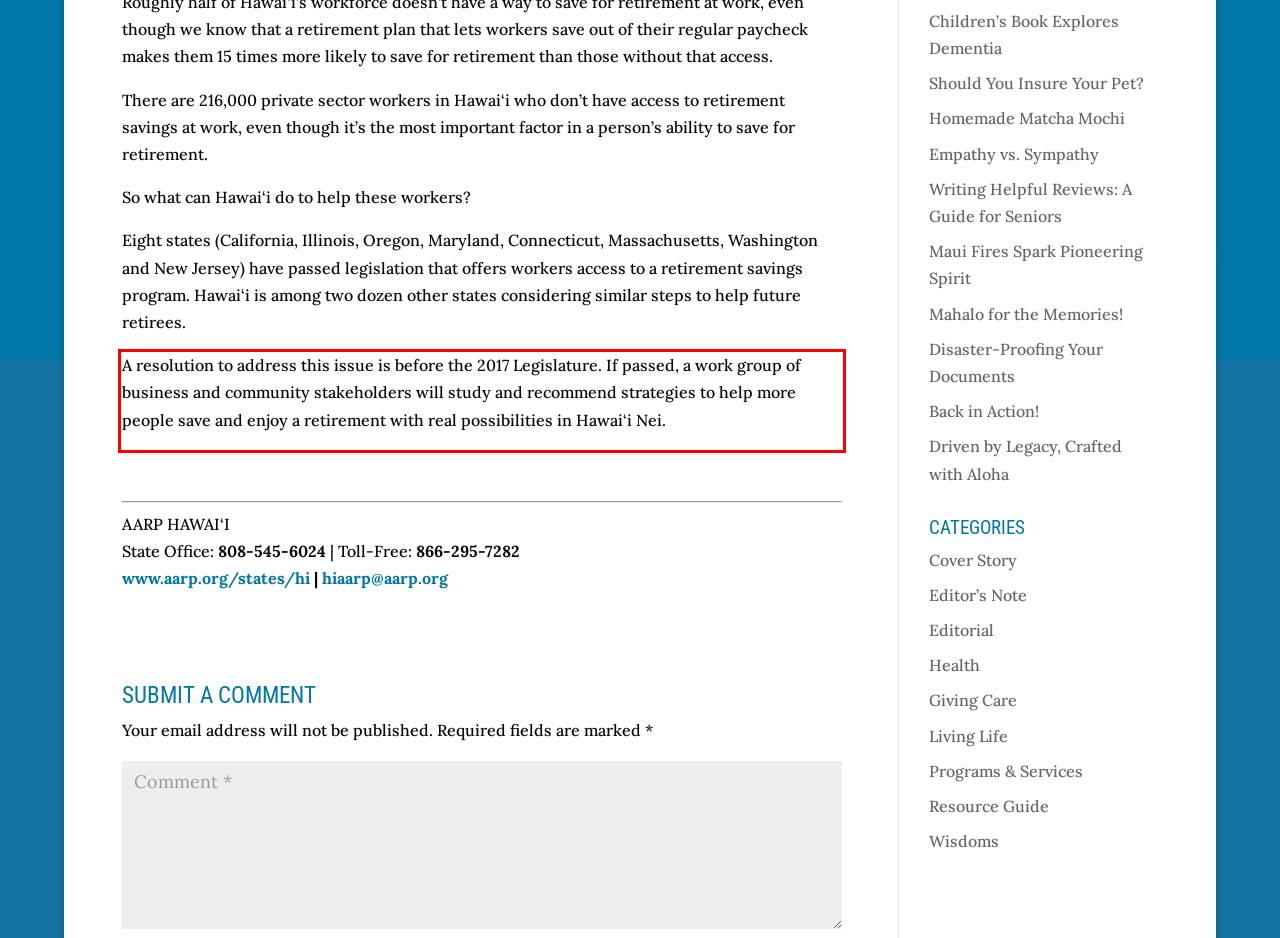In the given screenshot, locate the red bounding box and extract the text content from within it.

A resolution to address this issue is before the 2017 Legislature. If passed, a work group of business and community stakeholders will study and recommend strategies to help more people save and enjoy a retirement with real possibilities in Hawai‘i Nei.